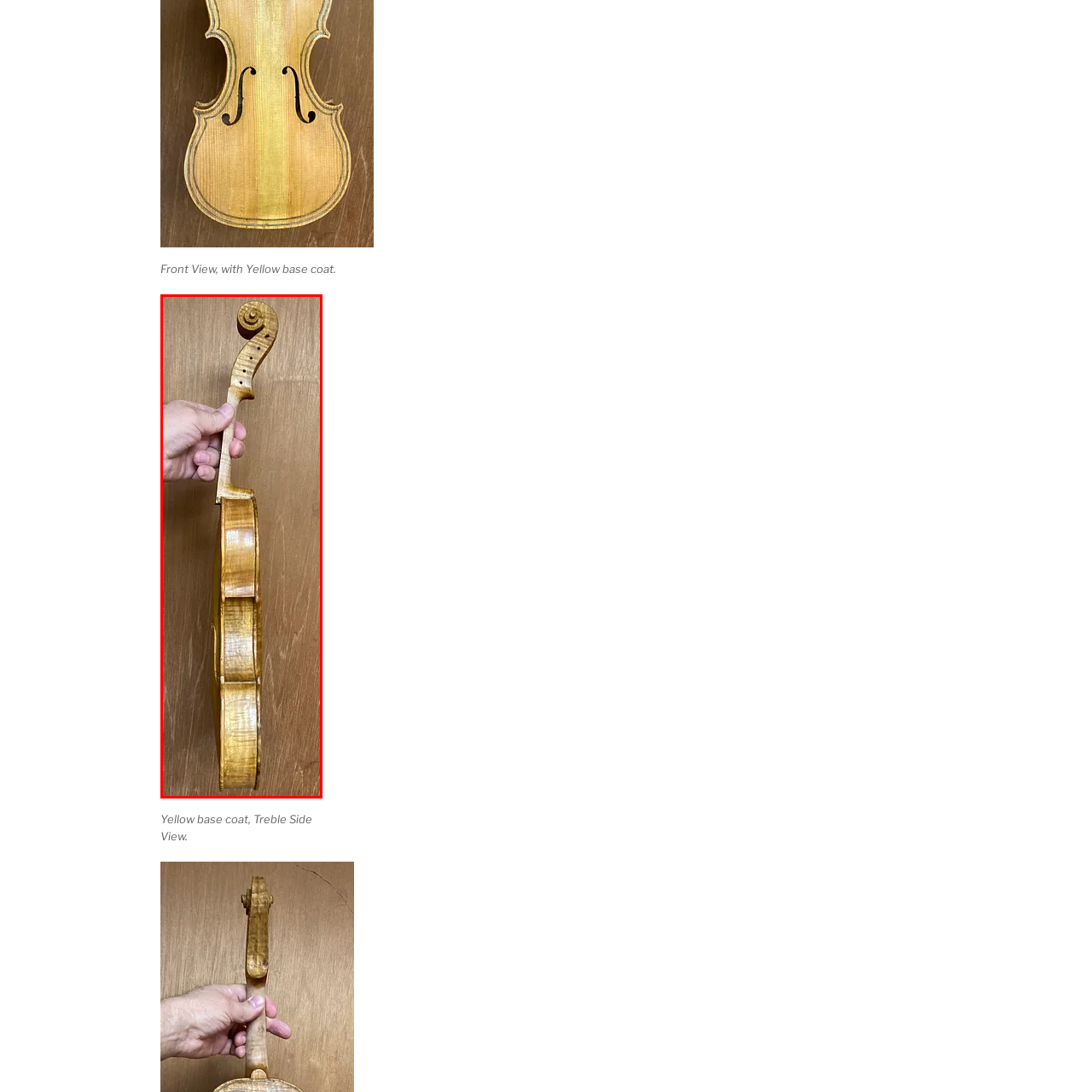Look at the image highlighted by the red boundary and answer the question with a succinct word or phrase:
Where was the fiddle created?

Oregon